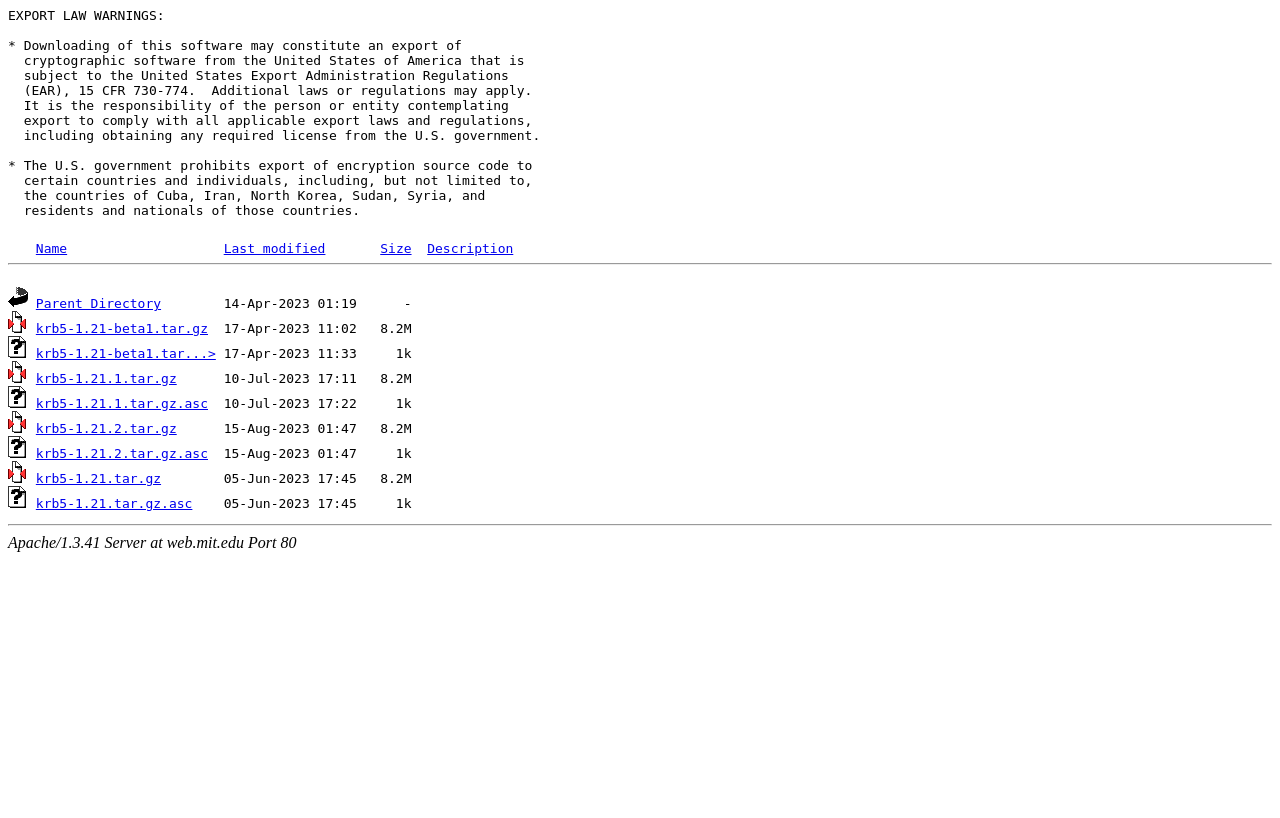What is the server information at the bottom of the page?
Craft a detailed and extensive response to the question.

The server information at the bottom of the page is Apache/1.3.41 Server at web.mit.edu Port 80, which indicates the server software and version used to host the webpage.